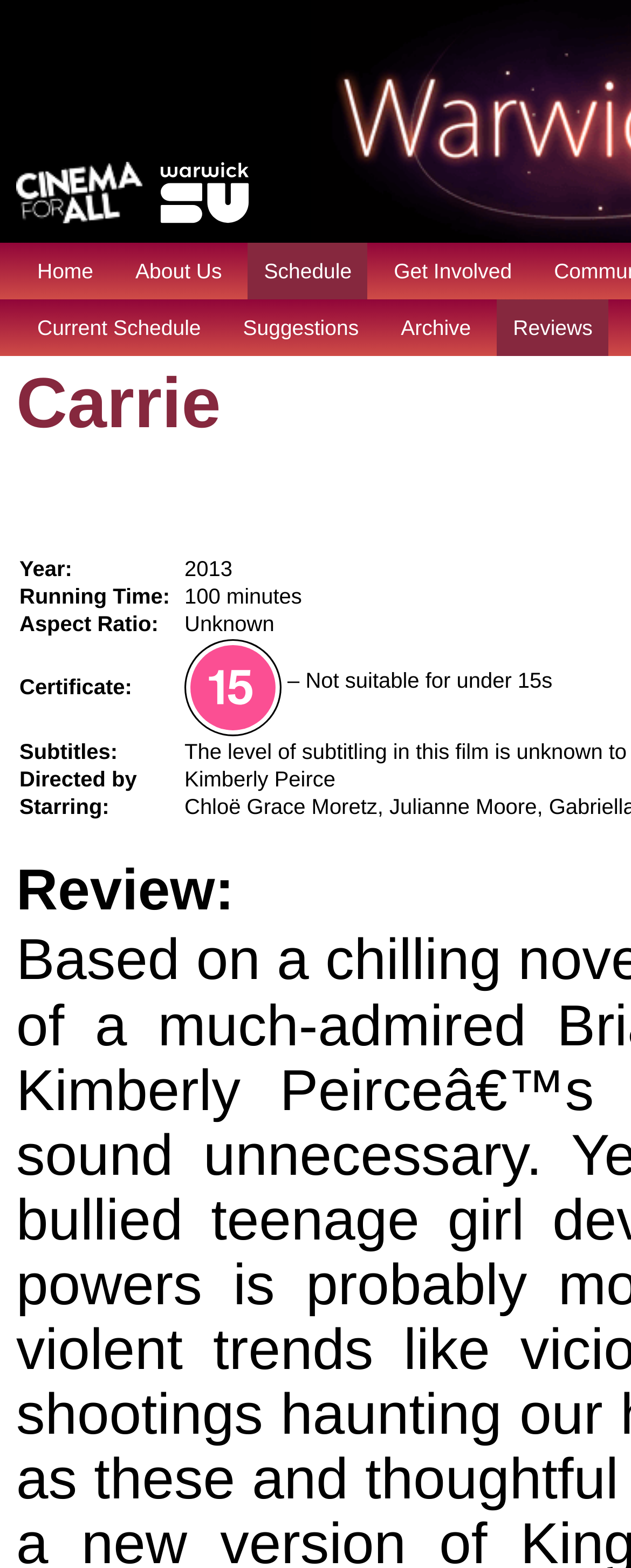Please identify the bounding box coordinates of the clickable area that will allow you to execute the instruction: "Click Cinema For All logo".

[0.026, 0.13, 0.235, 0.146]